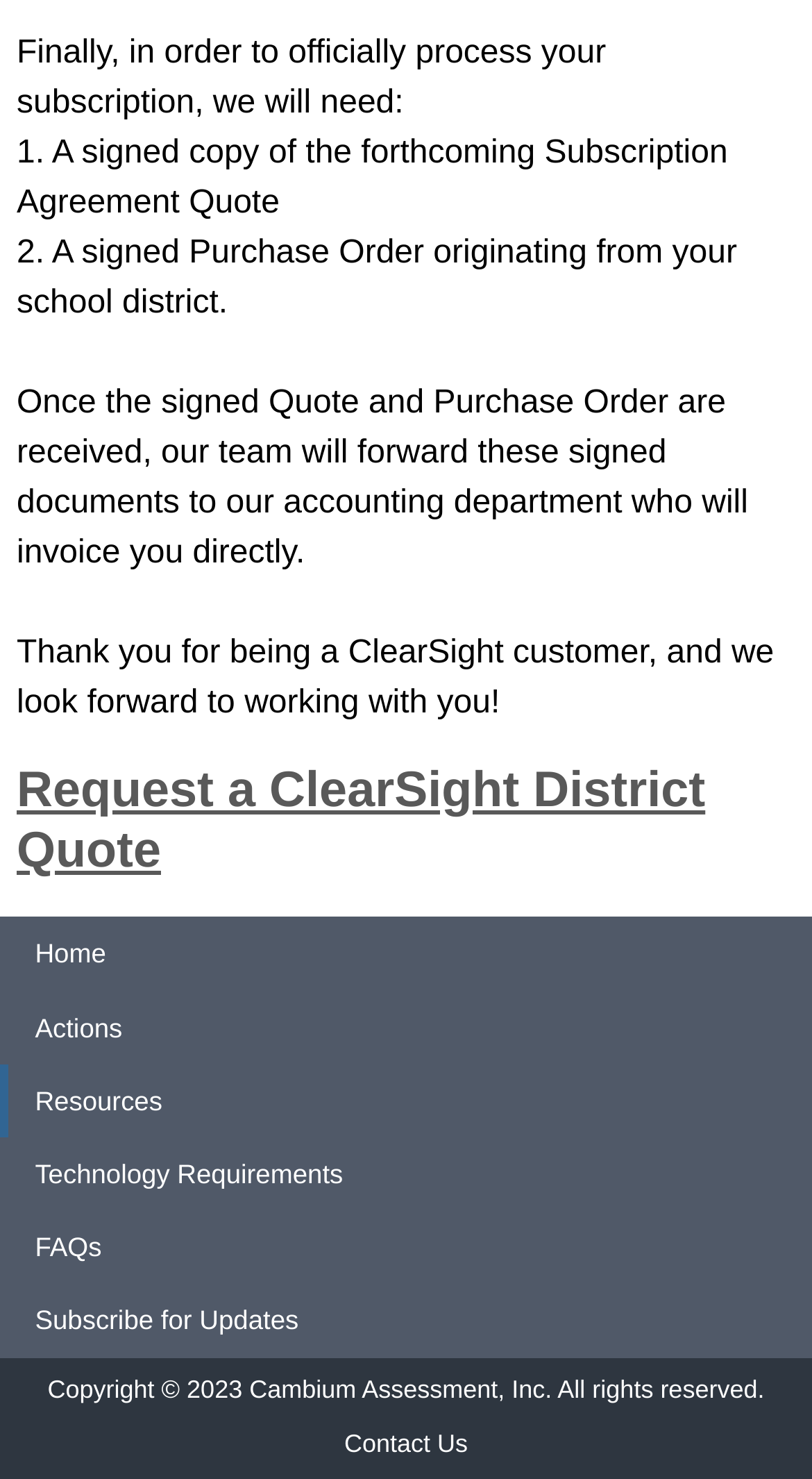What is required to officially process a subscription? Refer to the image and provide a one-word or short phrase answer.

Signed Quote and Purchase Order